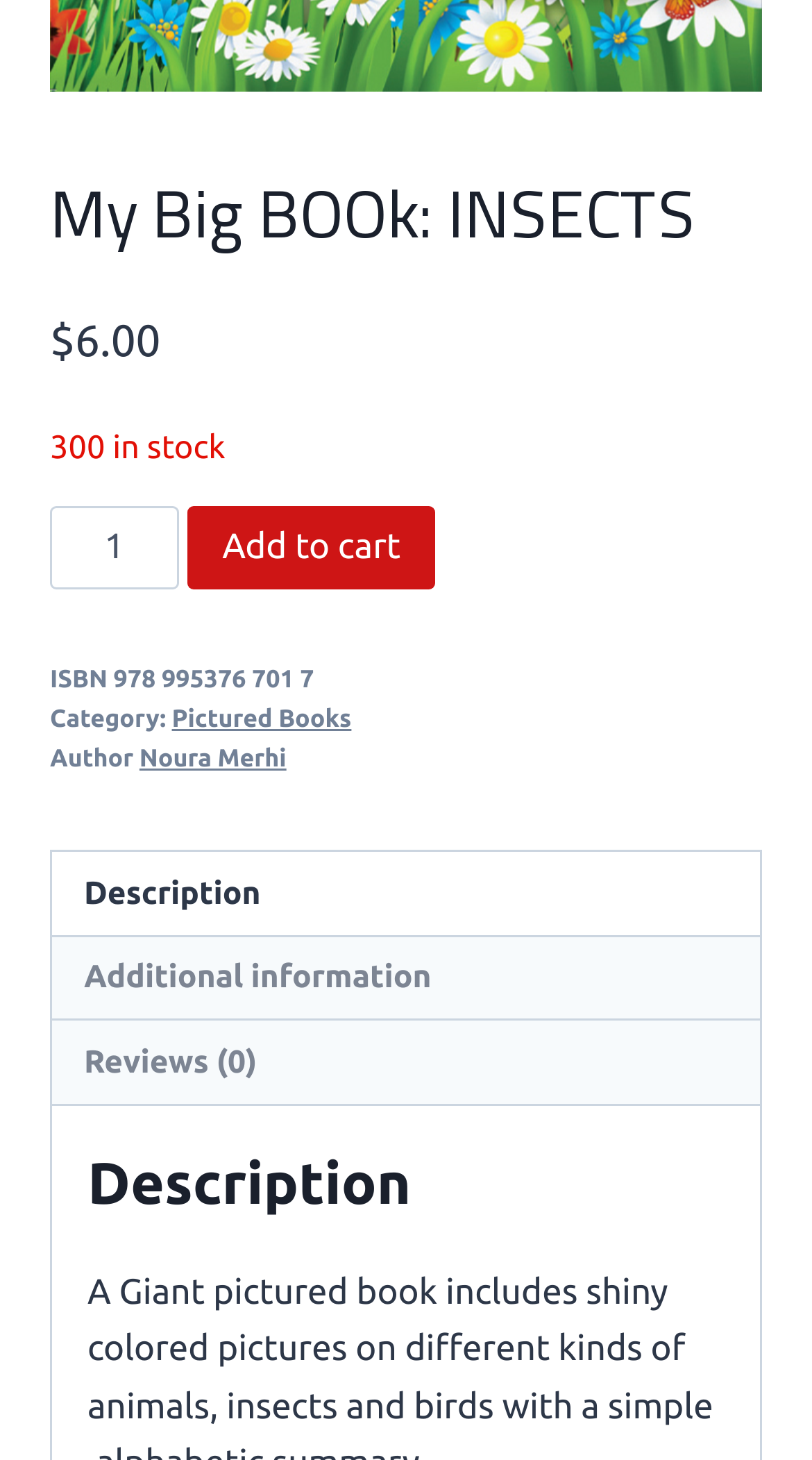Answer the following query concisely with a single word or phrase:
What is the price of the book?

$6.00